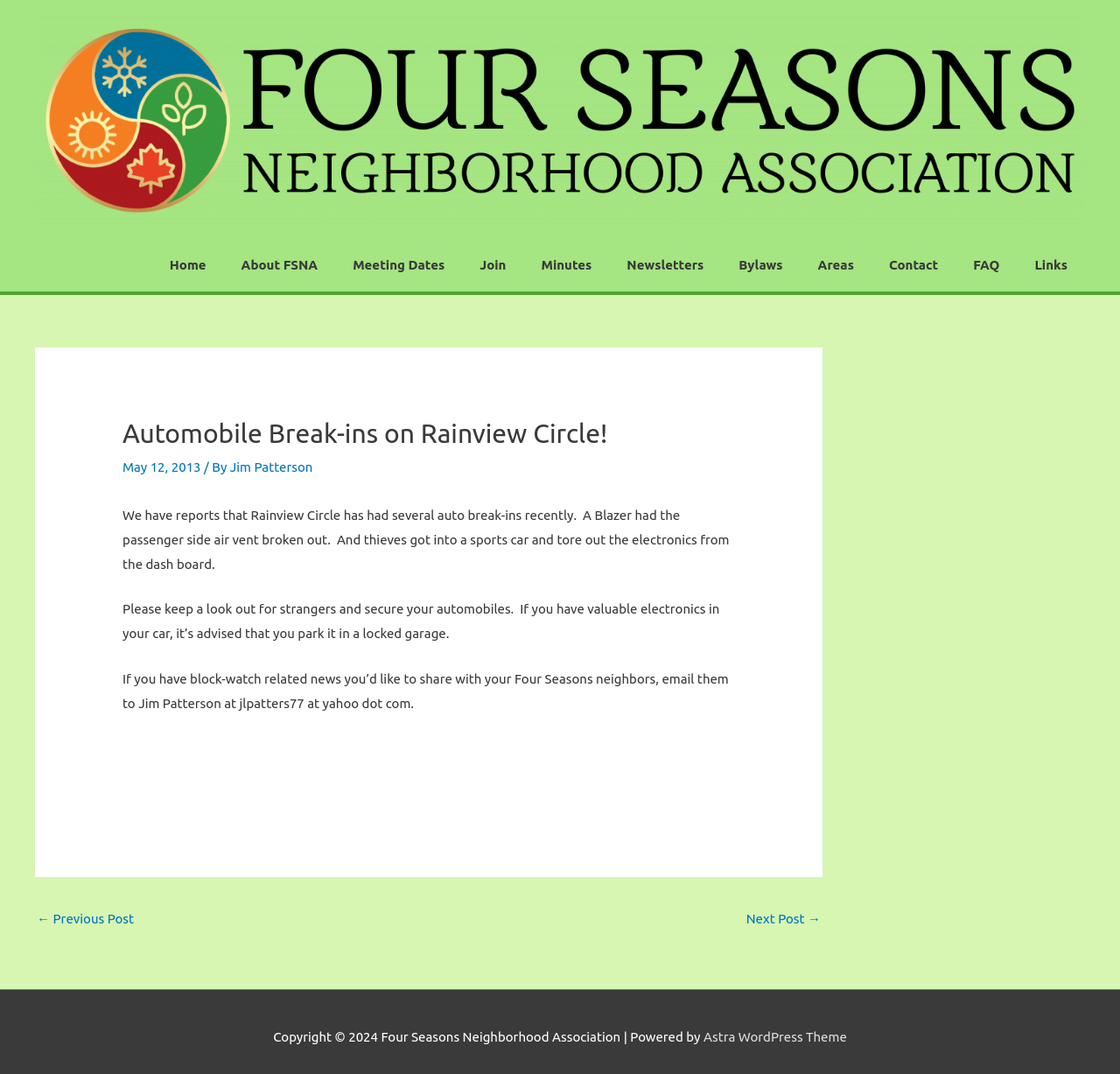Who is the author of the article?
Provide a one-word or short-phrase answer based on the image.

Jim Patterson